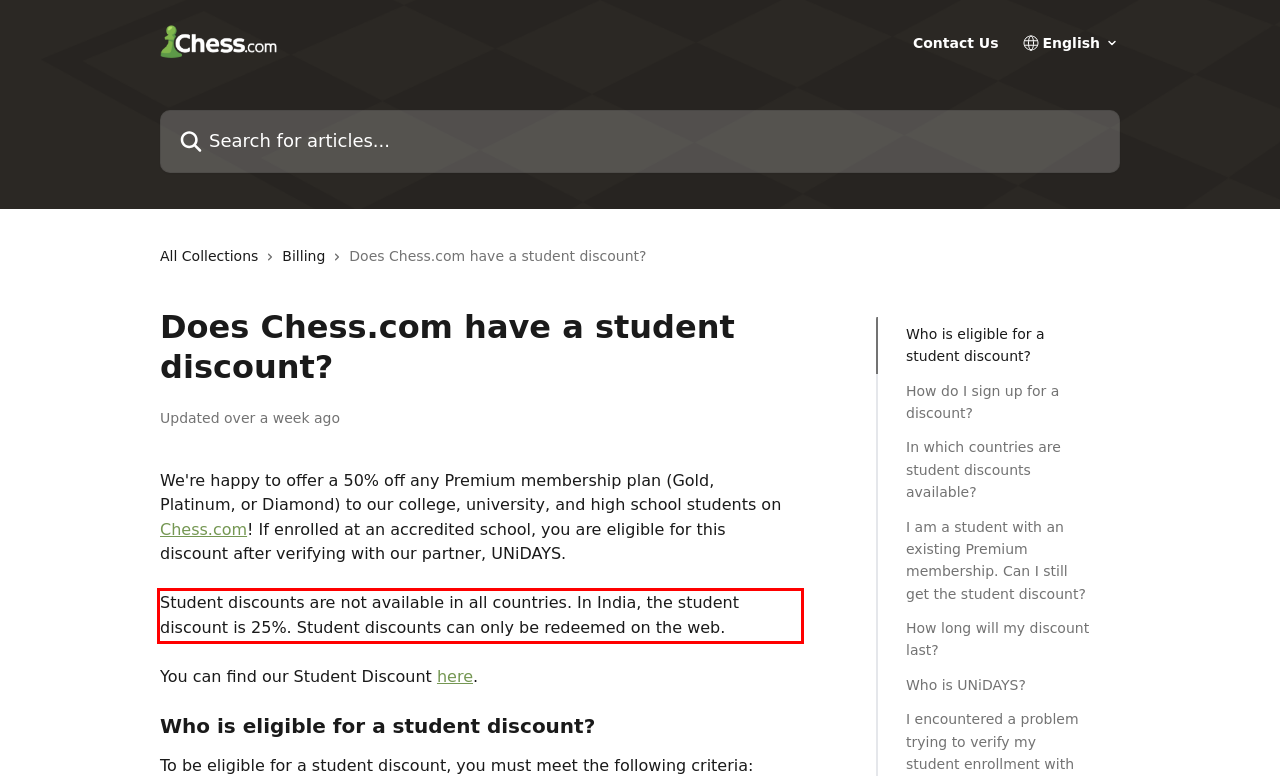Given a screenshot of a webpage, locate the red bounding box and extract the text it encloses.

Student discounts are not available in all countries. In India, the student discount is 25%. Student discounts can only be redeemed on the web.